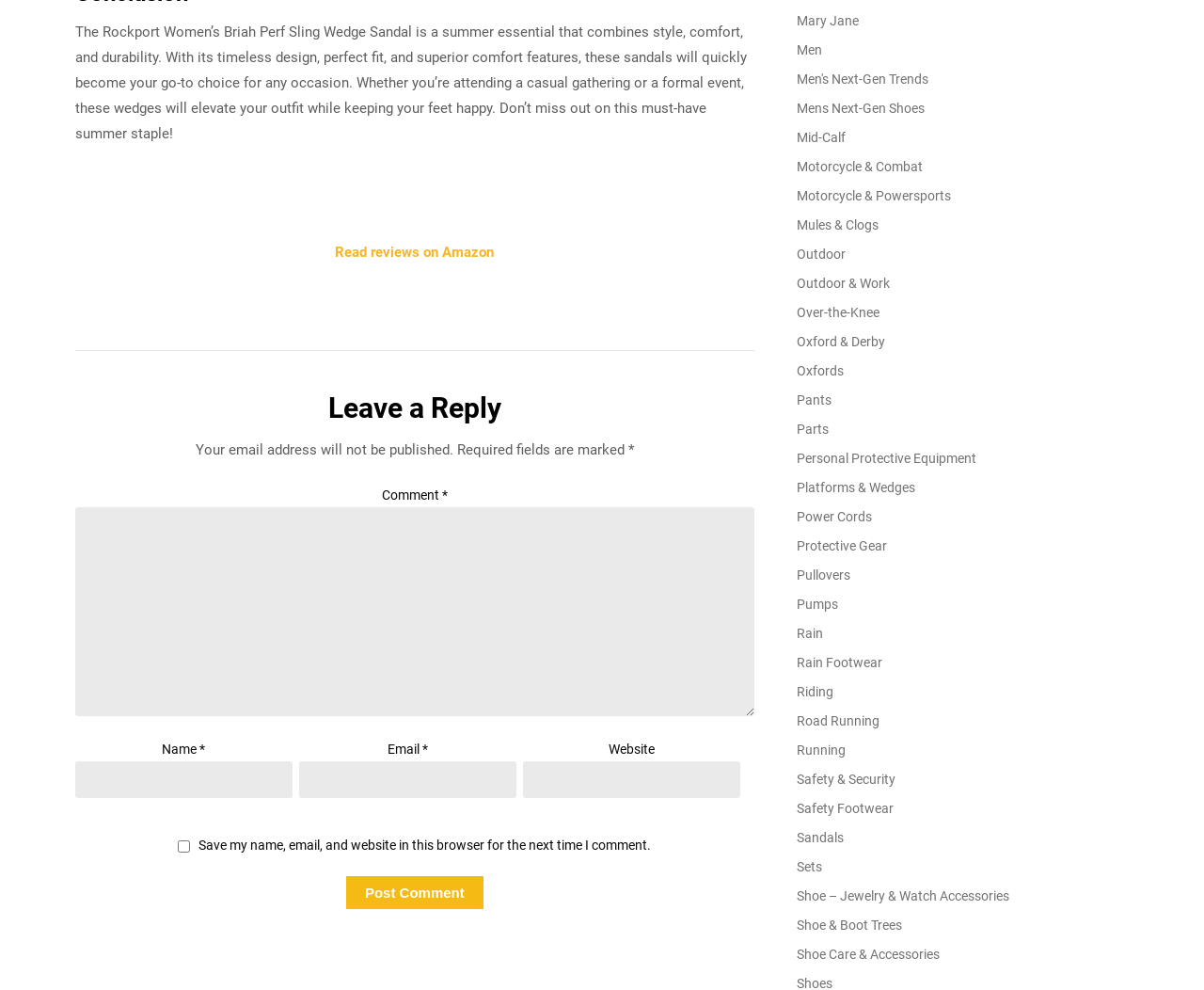Find the bounding box coordinates corresponding to the UI element with the description: "Over-the-Knee". The coordinates should be formatted as [left, top, right, bottom], with values as floats between 0 and 1.

[0.661, 0.308, 0.73, 0.324]